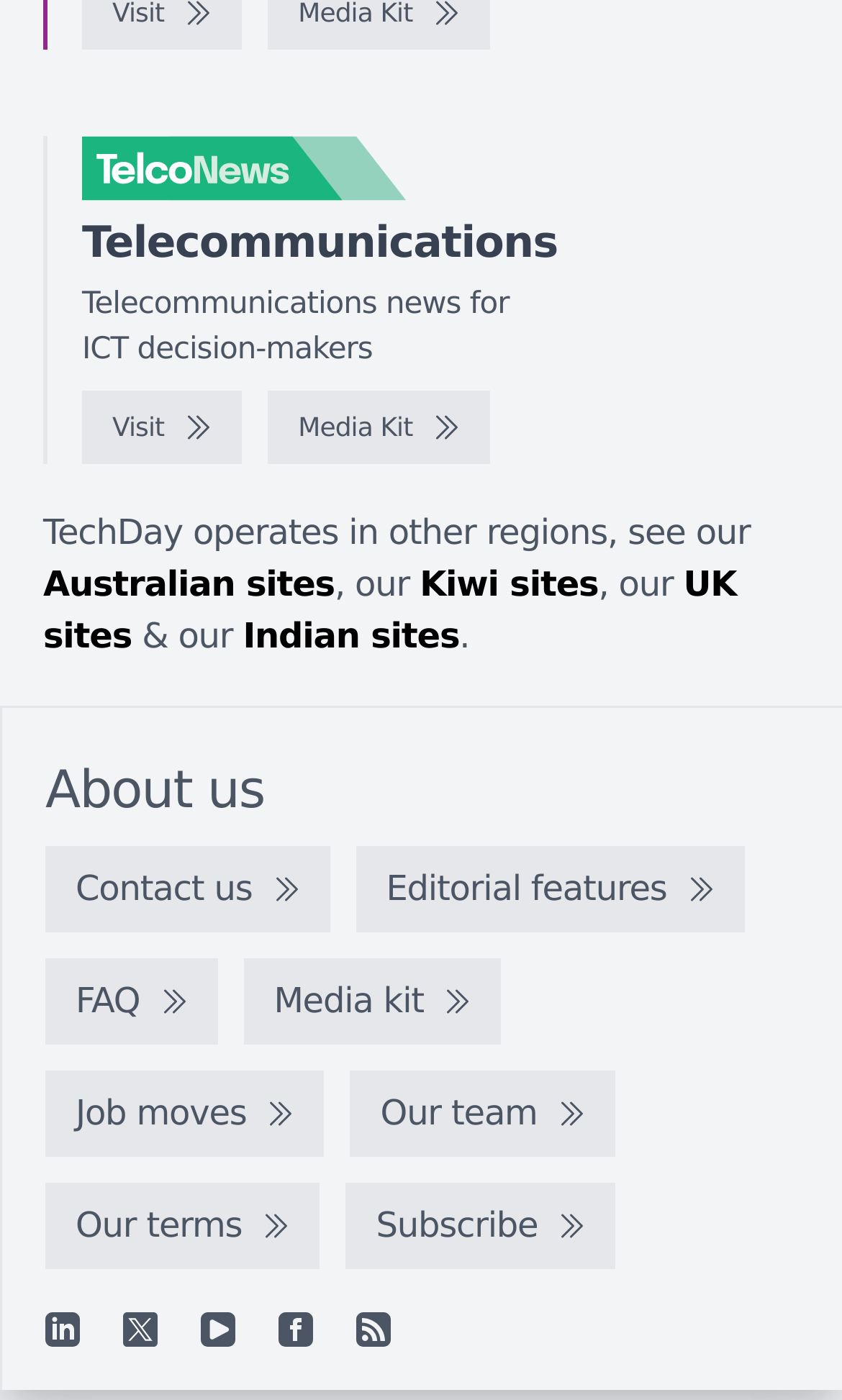Use the information in the screenshot to answer the question comprehensively: What is the name of the logo?

The logo is located at the top-left corner of the webpage, and it is an image with the text 'TelcoNews'.